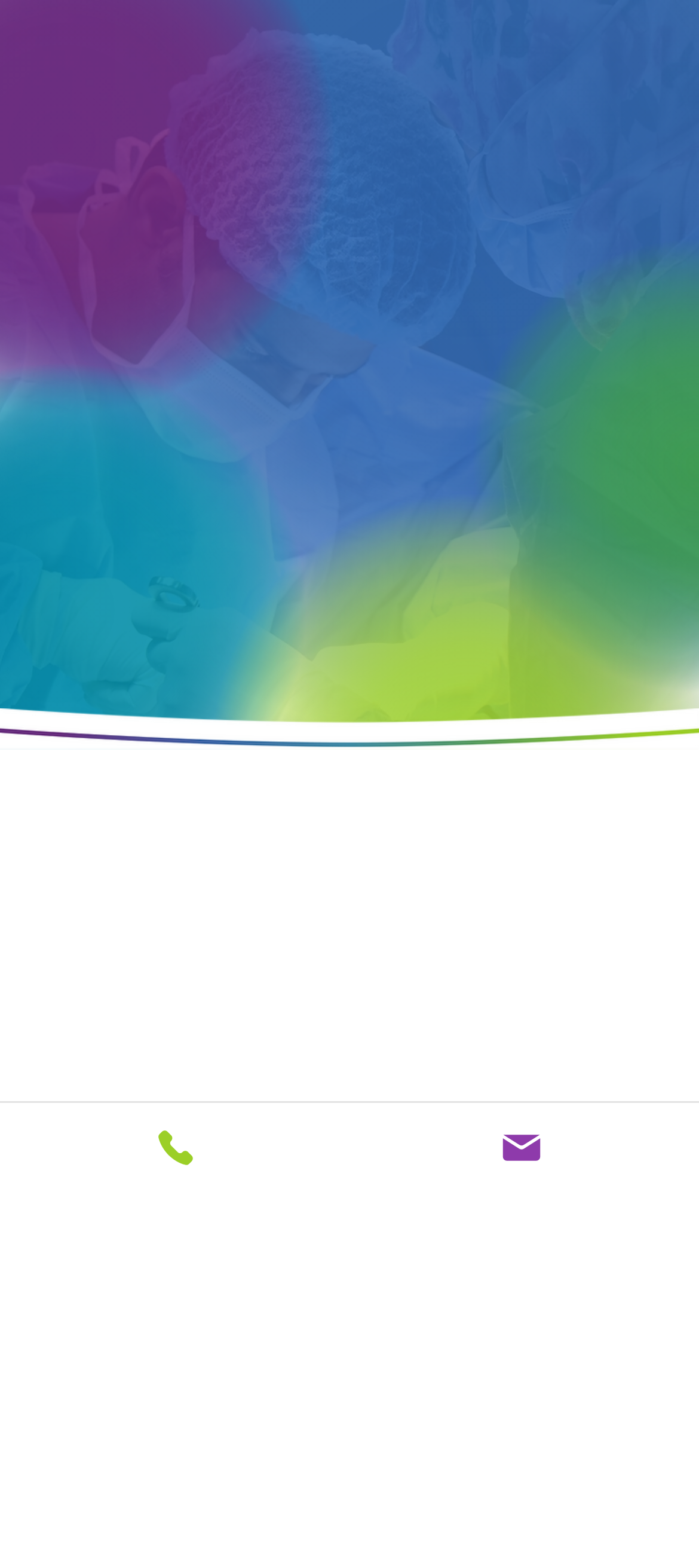What is the third stage of the process mentioned?
Based on the image, provide a one-word or brief-phrase response.

Prototype & Software Development